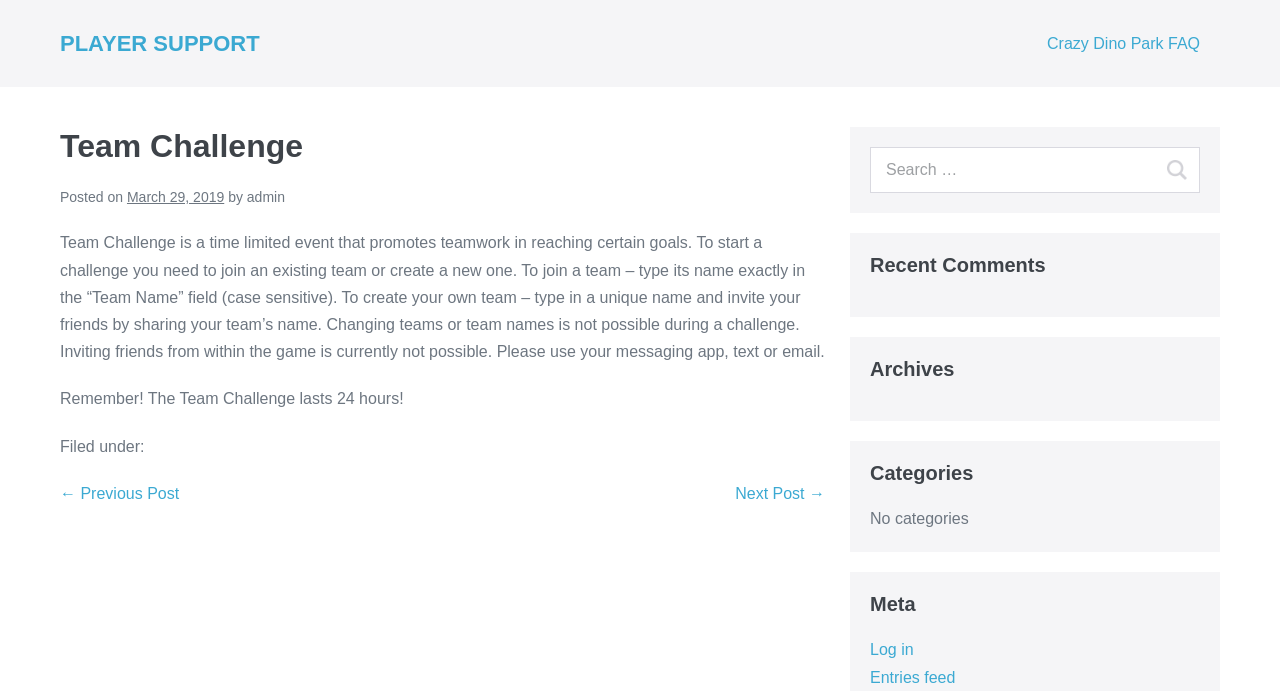Please provide a short answer using a single word or phrase for the question:
What is the purpose of the search box?

To search